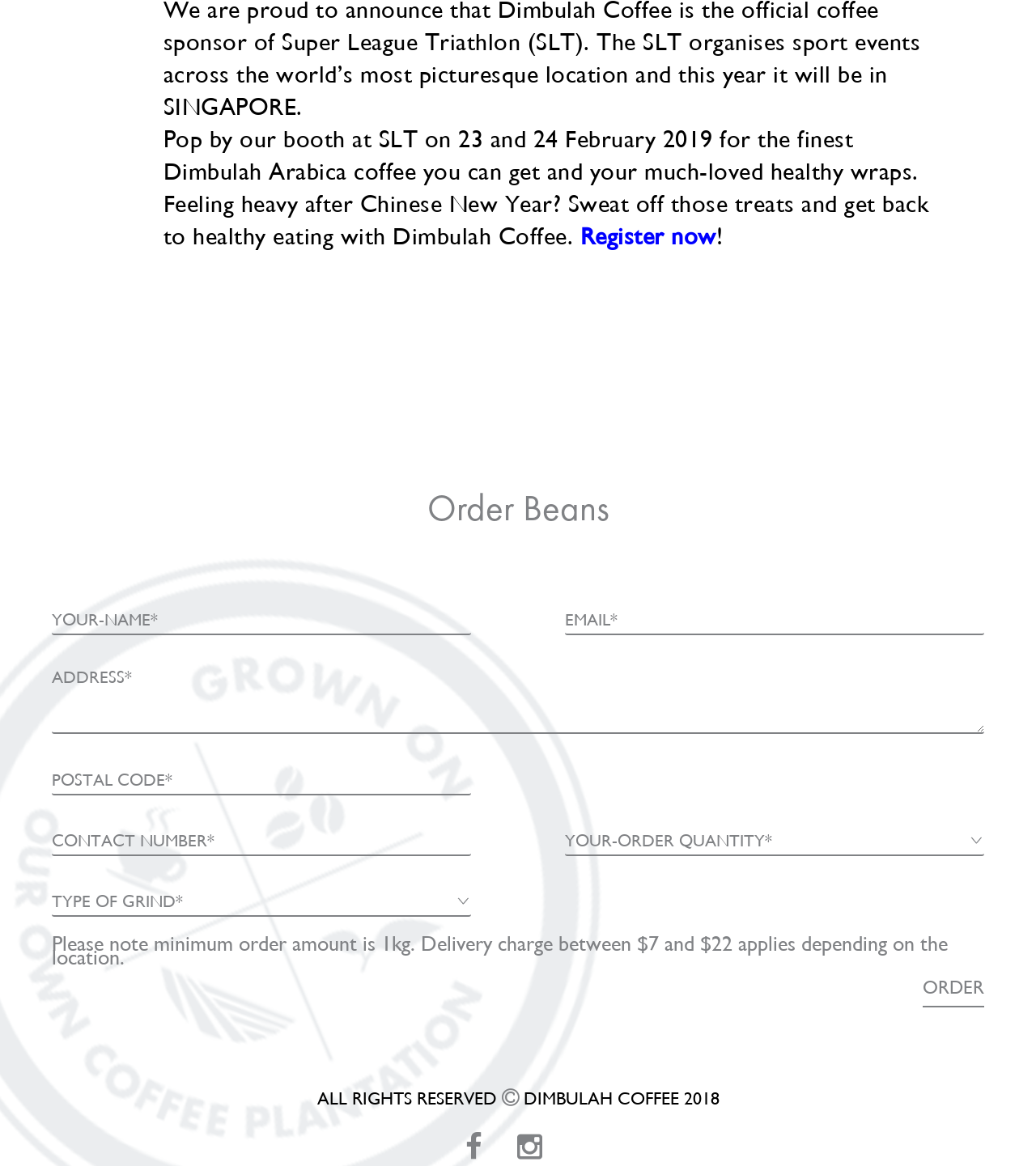Can you find the bounding box coordinates for the element to click on to achieve the instruction: "enter your name"?

[0.05, 0.51, 0.455, 0.545]